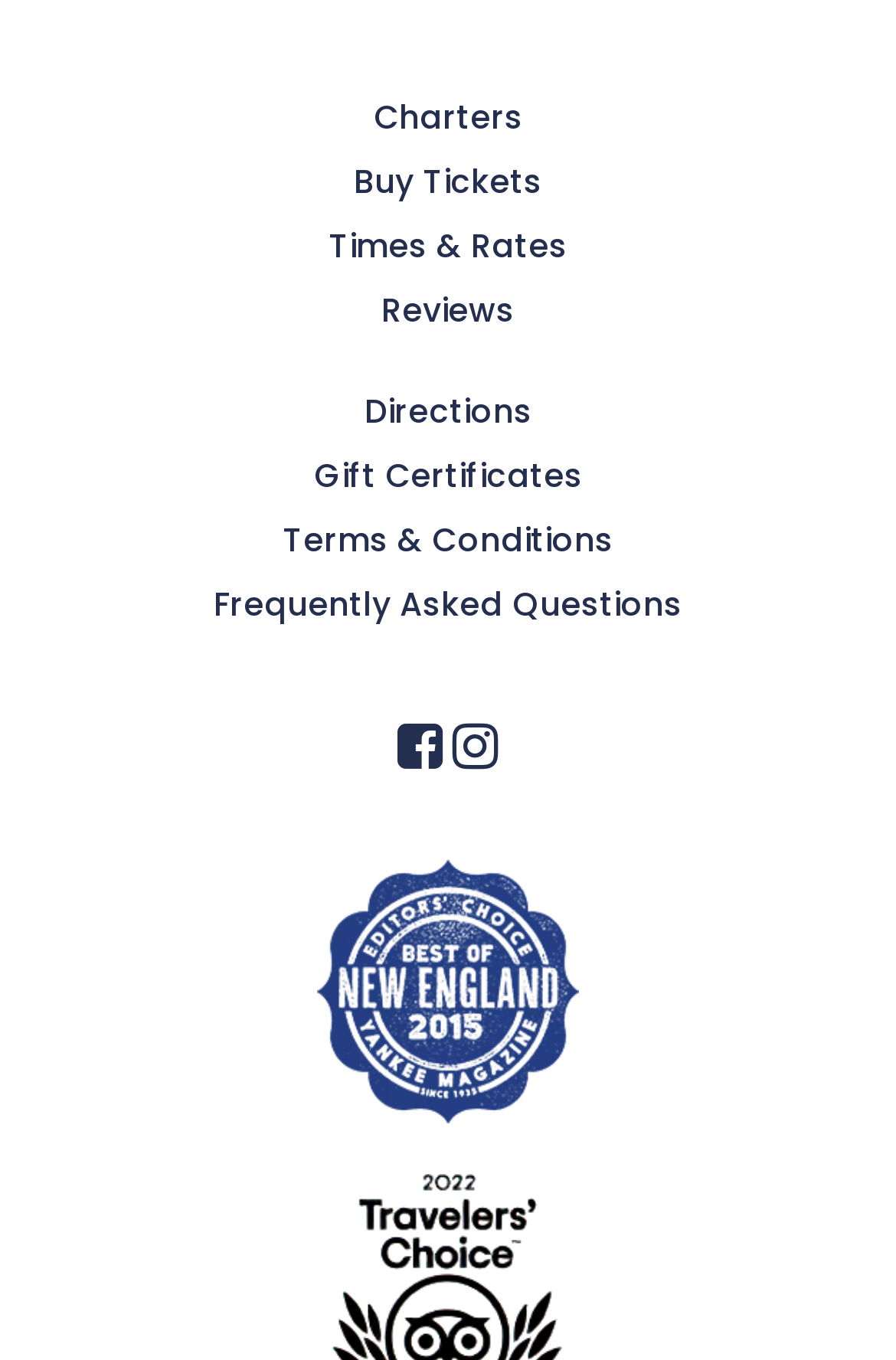Pinpoint the bounding box coordinates of the area that must be clicked to complete this instruction: "Read reviews".

[0.426, 0.211, 0.574, 0.245]